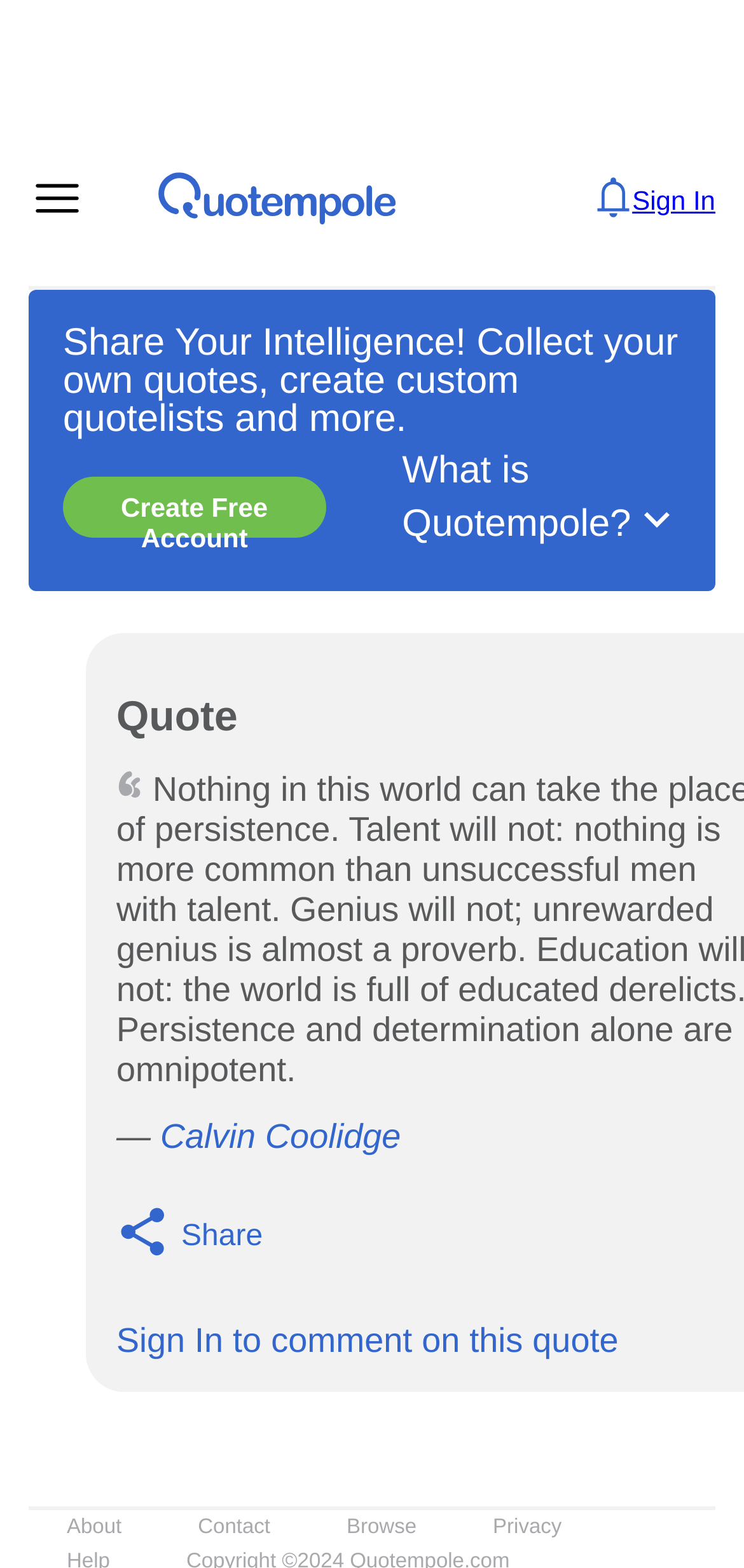Identify the bounding box coordinates of the area you need to click to perform the following instruction: "Click the Quotempole Logo".

[0.18, 0.108, 0.565, 0.148]